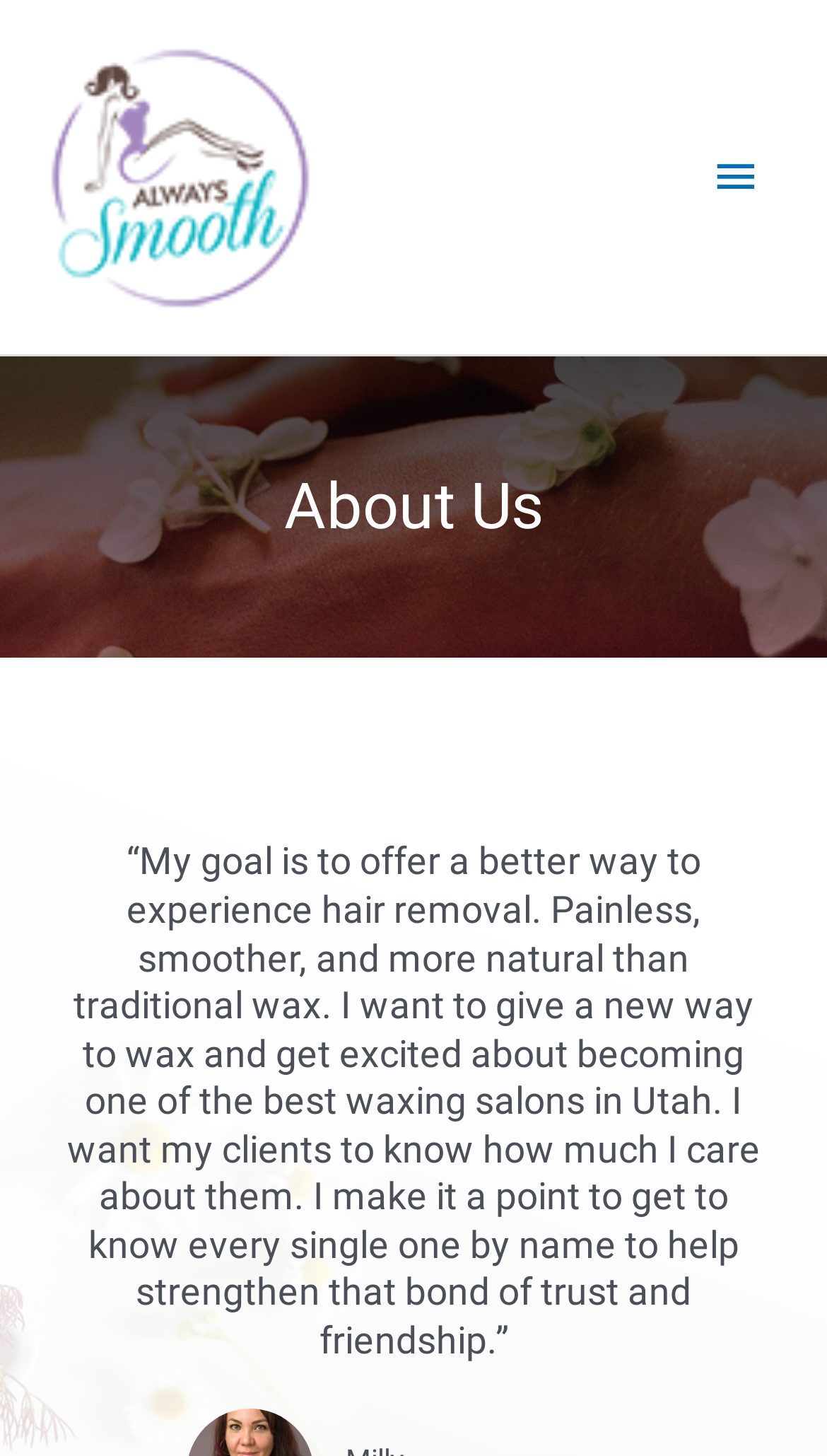Bounding box coordinates are specified in the format (top-left x, top-left y, bottom-right x, bottom-right y). All values are floating point numbers bounded between 0 and 1. Please provide the bounding box coordinate of the region this sentence describes: MBW

None